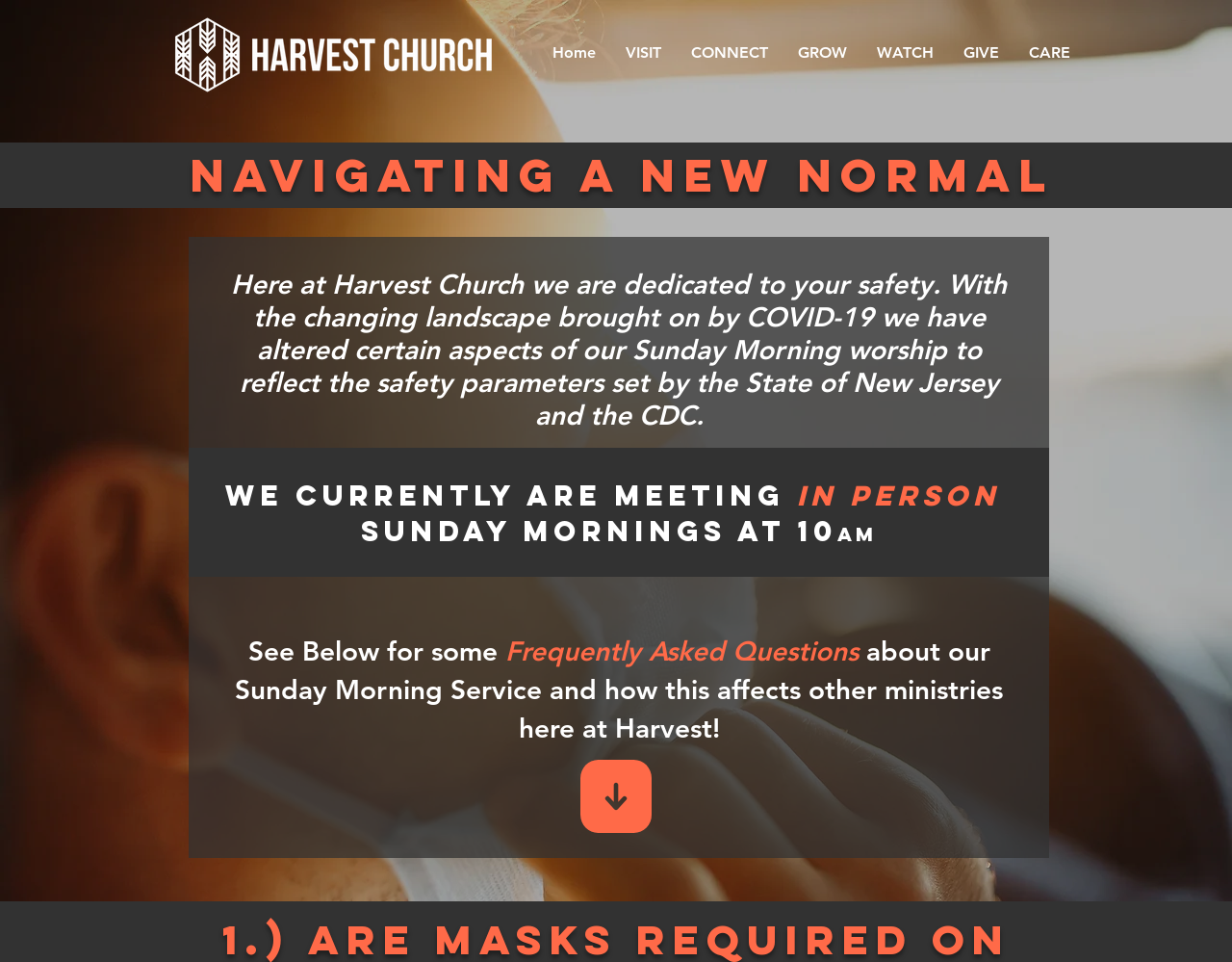What is the church's priority during the COVID-19 pandemic?
Give a detailed explanation using the information visible in the image.

The church's priority during the COVID-19 pandemic can be determined by looking at the text that says 'Here at Harvest Church we are dedicated to your safety'.